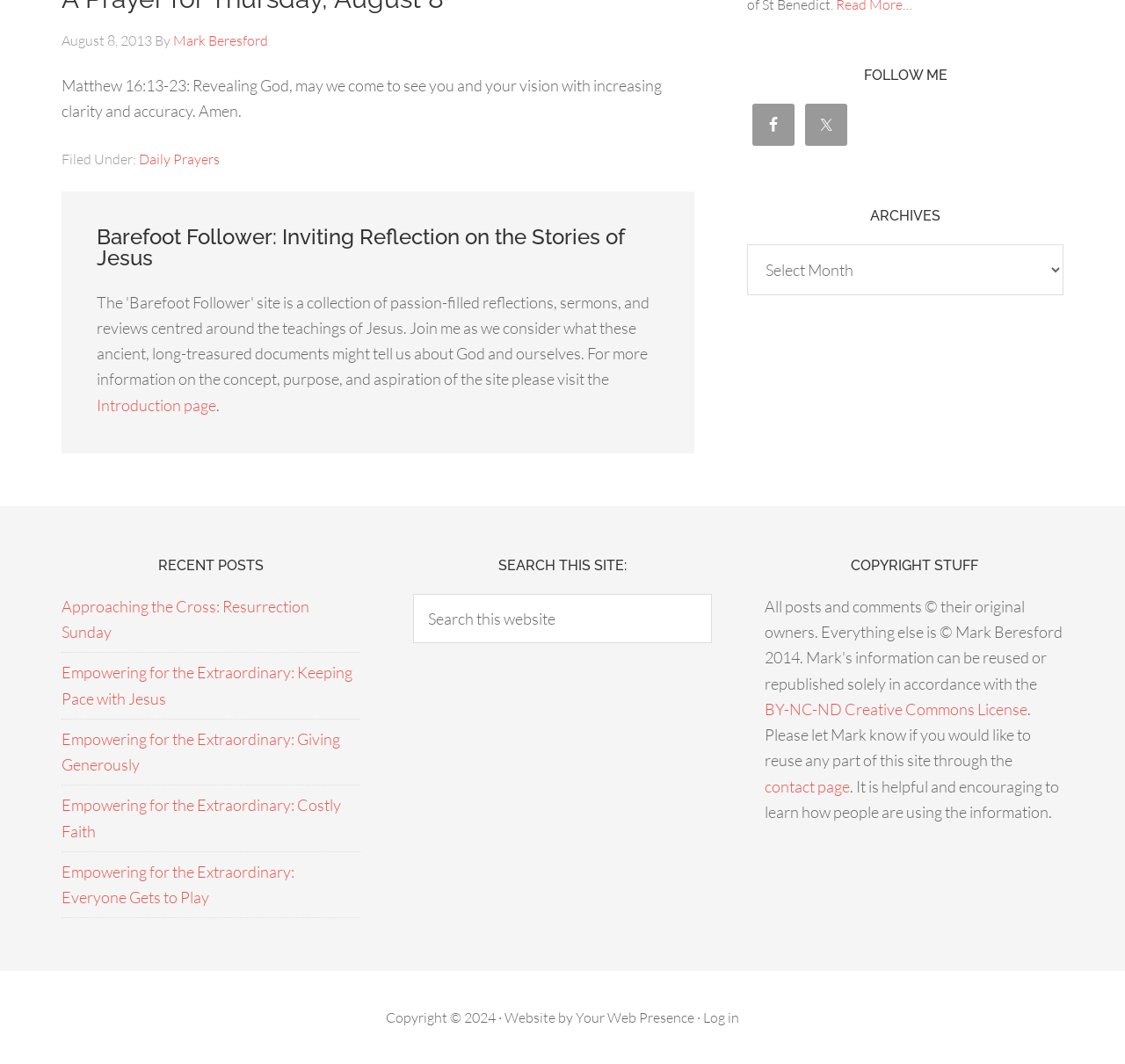Using the webpage screenshot, find the UI element described by name="author" placeholder="Uw volledige naam". Provide the bounding box coordinates in the format (top-left x, top-left y, bottom-right x, bottom-right y), ensuring all values are floating point numbers between 0 and 1.

None